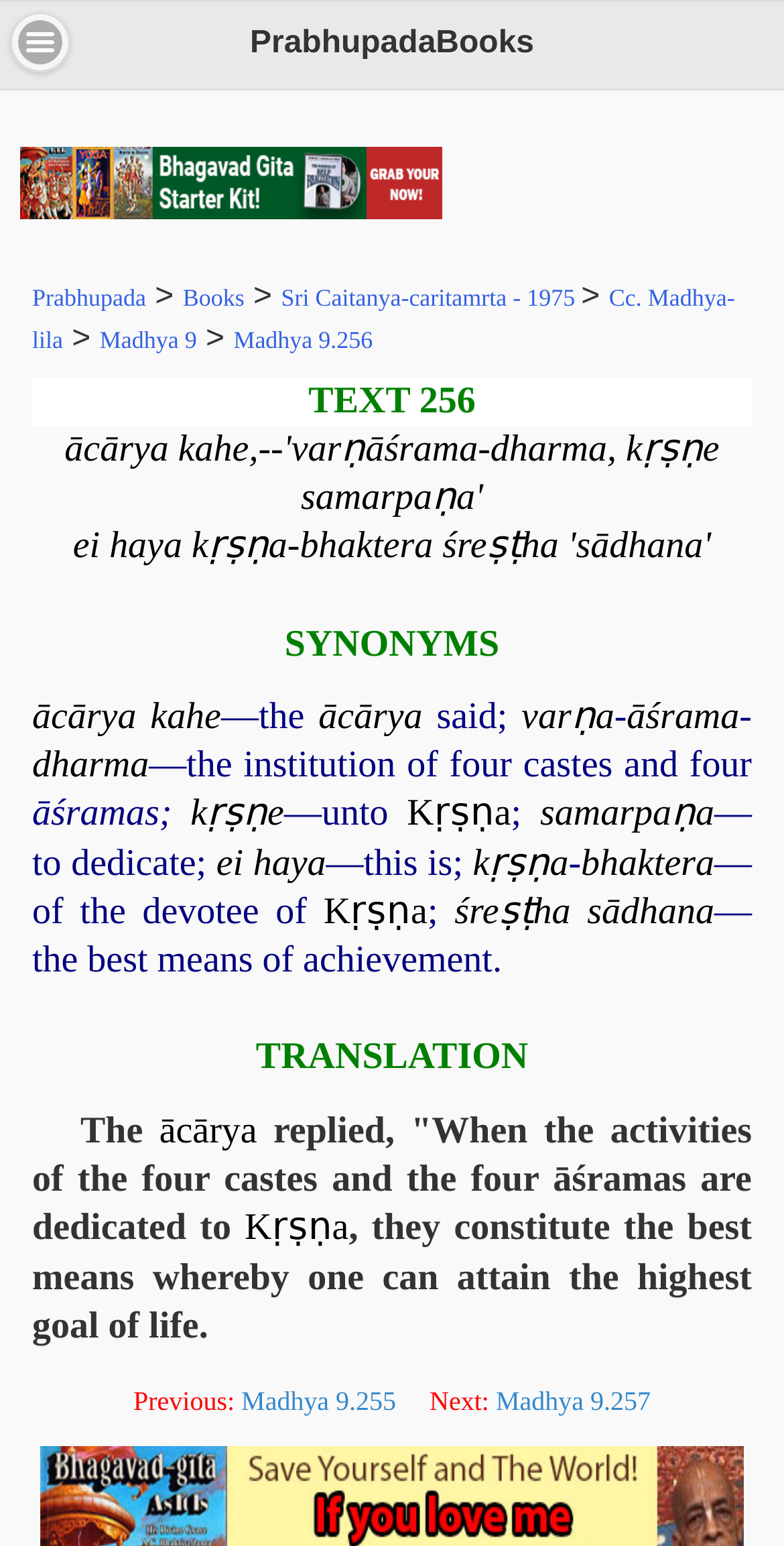Locate the UI element described as follows: "alt="Reba Place Fellowship"". Return the bounding box coordinates as four float numbers between 0 and 1 in the order [left, top, right, bottom].

None